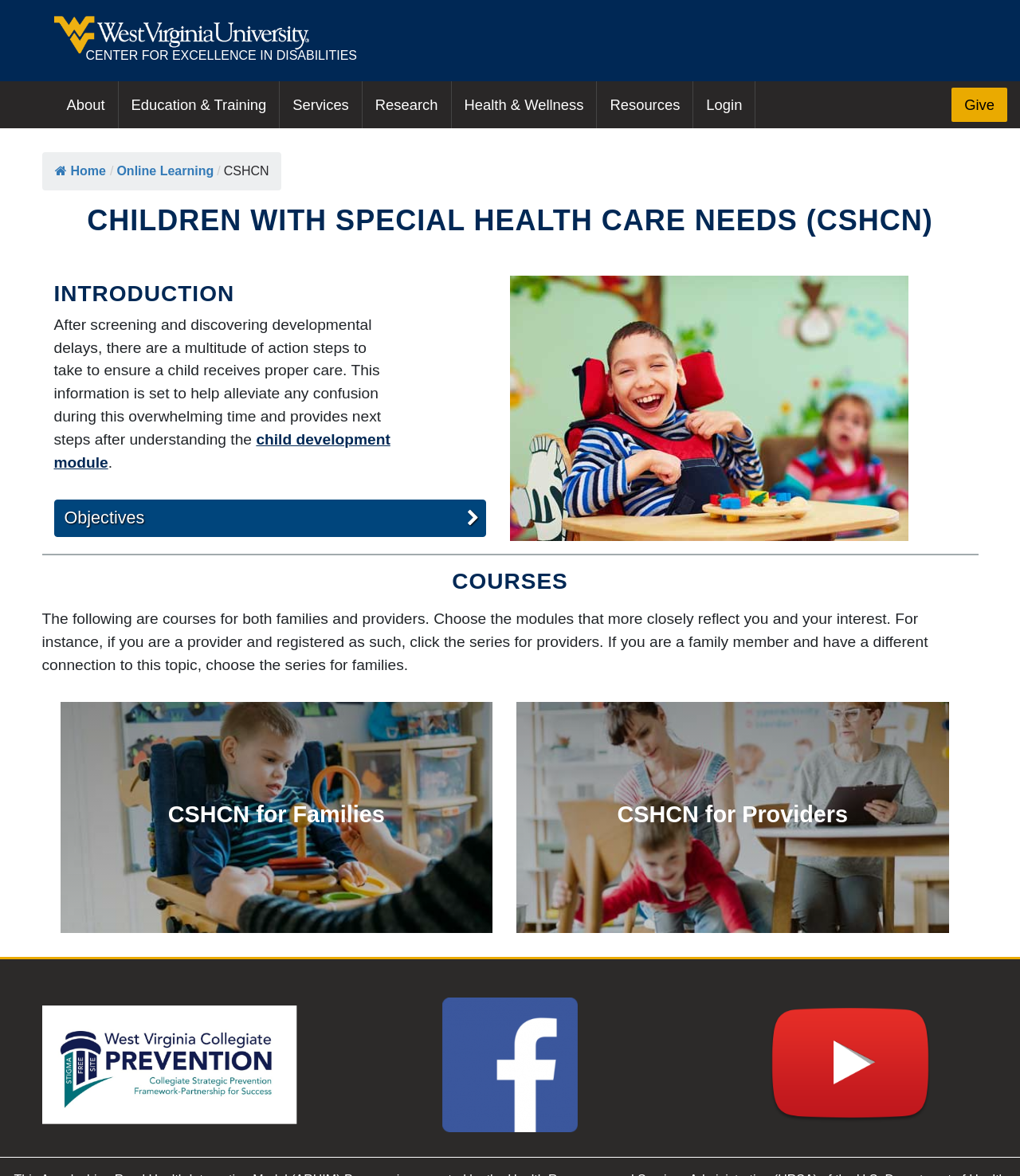Based on the description "child development module", find the bounding box of the specified UI element.

[0.053, 0.366, 0.383, 0.4]